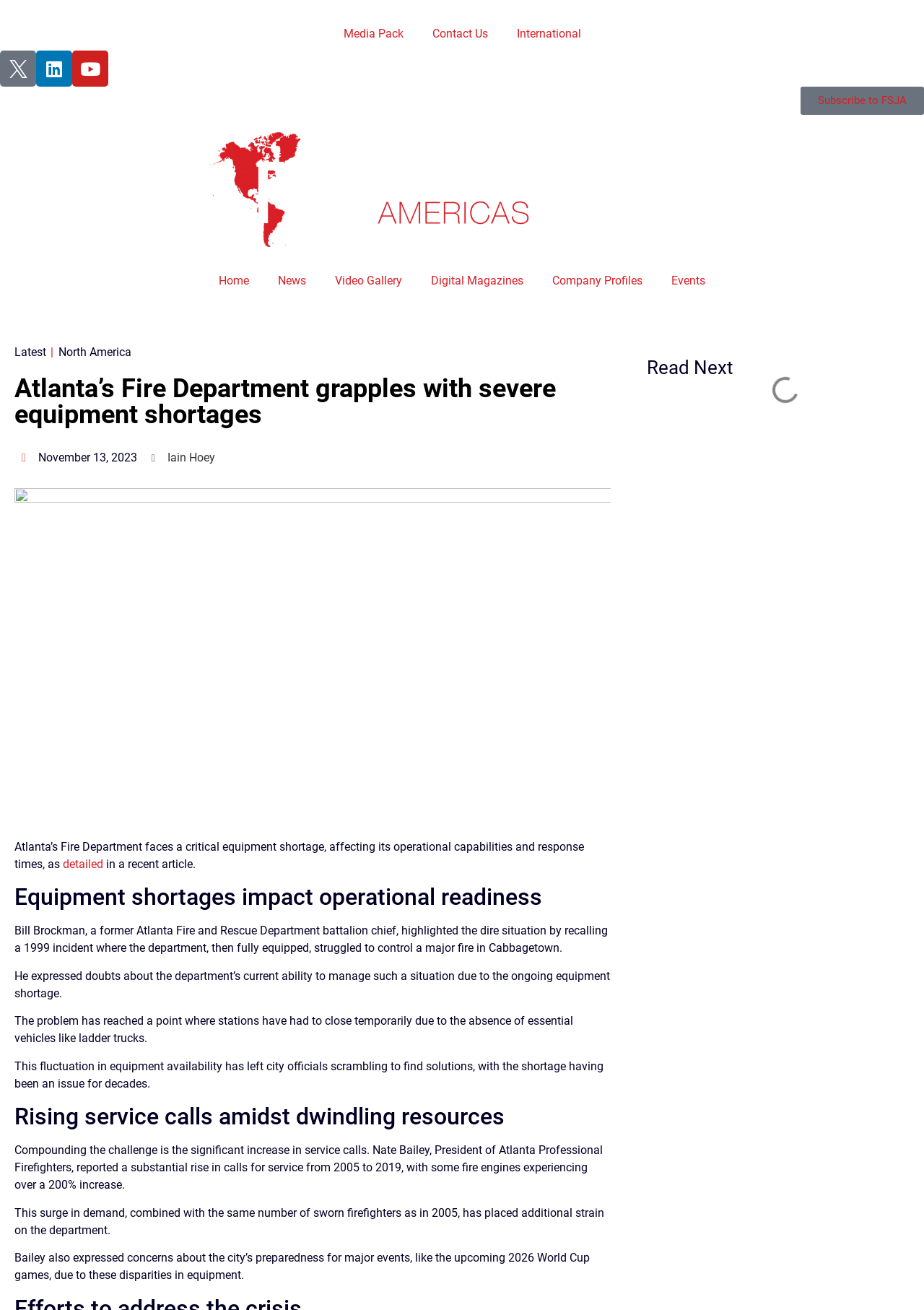Please examine the image and answer the question with a detailed explanation:
What is the name of the event that Atlanta is preparing for?

I found the answer by reading the text 'Bailey also expressed concerns about the city’s preparedness for major events, like the upcoming 2026 World Cup games...' which indicates that the event that Atlanta is preparing for is the 2026 World Cup games.